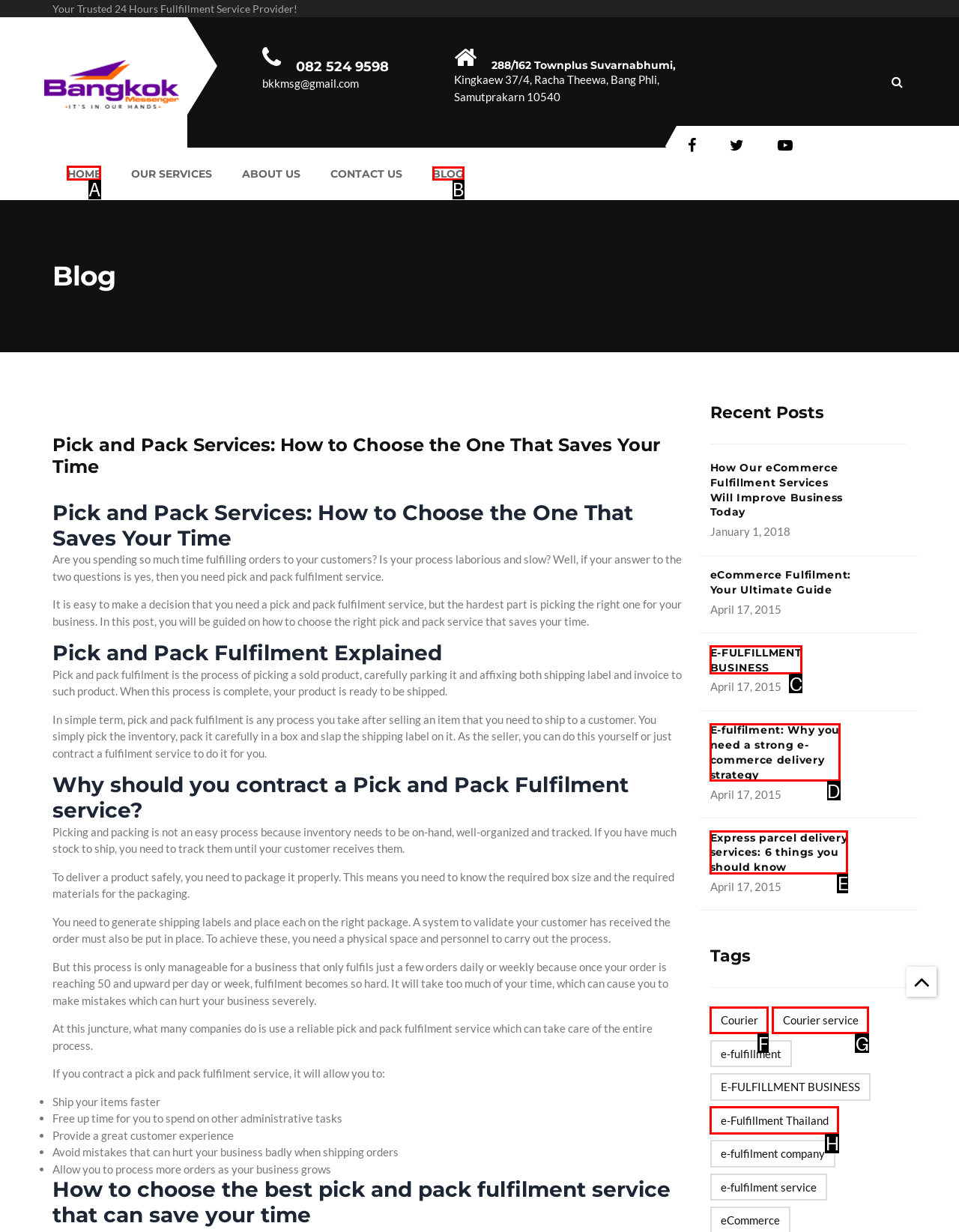Tell me which one HTML element I should click to complete the following task: Click on 'HOME'
Answer with the option's letter from the given choices directly.

A